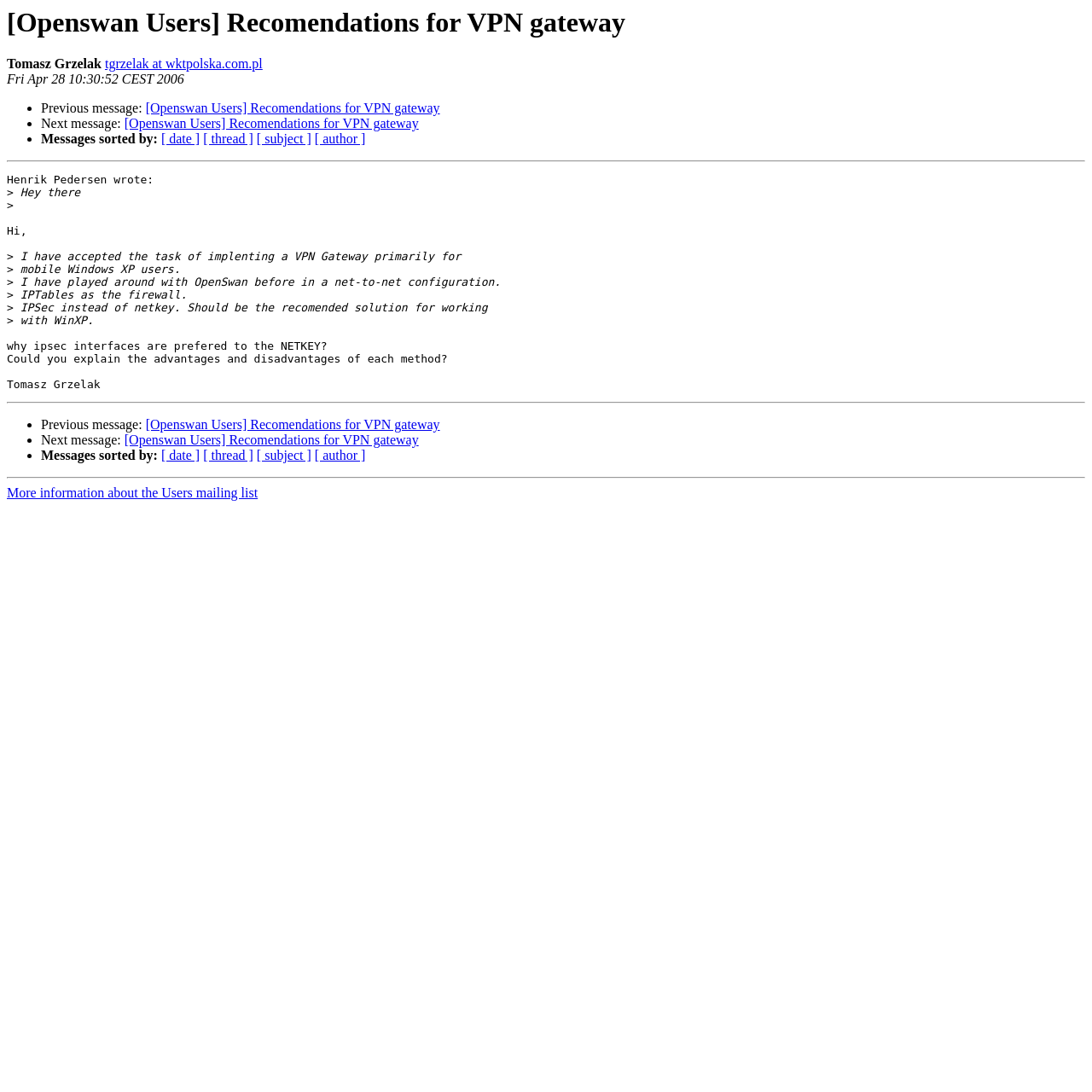Offer a thorough description of the webpage.

This webpage appears to be a forum or mailing list discussion thread. At the top, there is a heading that reads "[Openswan Users] Recomendations for VPN gateway". Below this heading, there is a section with the author's name, "Tomasz Grzelak", and their email address, "tgrzelak at wktpolska.com.pl". The date of the post, "Fri Apr 28 10:30:52 CEST 2006", is also displayed.

The main content of the page is a message from Henrik Pedersen, which is divided into several paragraphs. The message discusses the implementation of a VPN gateway for mobile Windows XP users and the author's experience with OpenSwan in a net-to-net configuration. The author also asks about the advantages and disadvantages of using IPSec instead of netkey.

There are several links and list markers scattered throughout the page, which appear to be navigation elements for the forum or mailing list. These include links to previous and next messages, as well as options to sort messages by date, thread, subject, or author.

The page is divided into sections by horizontal separators, which help to organize the content and make it easier to read. Overall, the page has a simple and functional design, with a focus on displaying the content of the discussion thread.